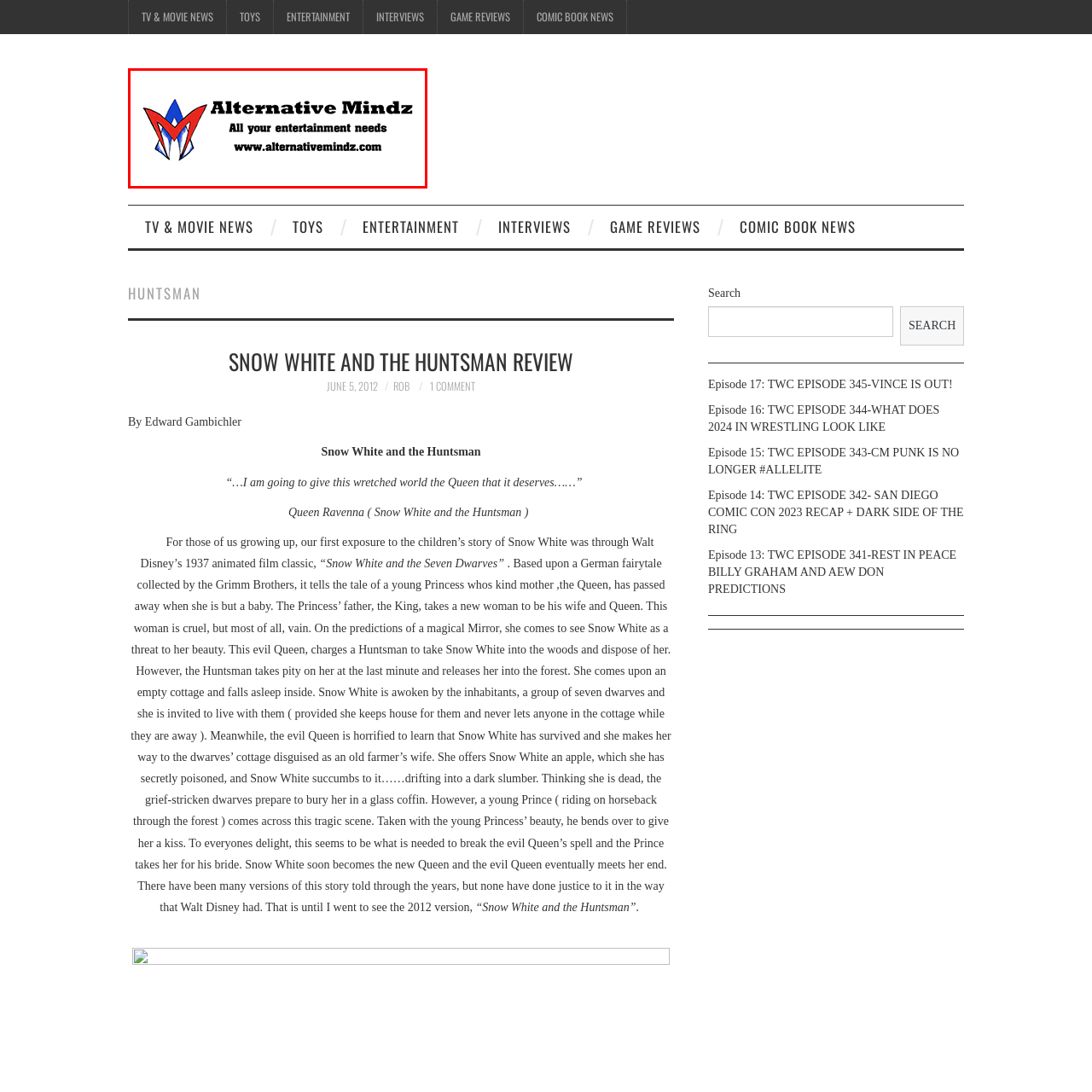What is the phrase below the logo?
Observe the image inside the red bounding box carefully and formulate a detailed answer based on what you can infer from the visual content.

The phrase is located directly below the logo and is part of the brand's mission statement, emphasizing the platform's commitment to providing a diverse range of entertainment options.